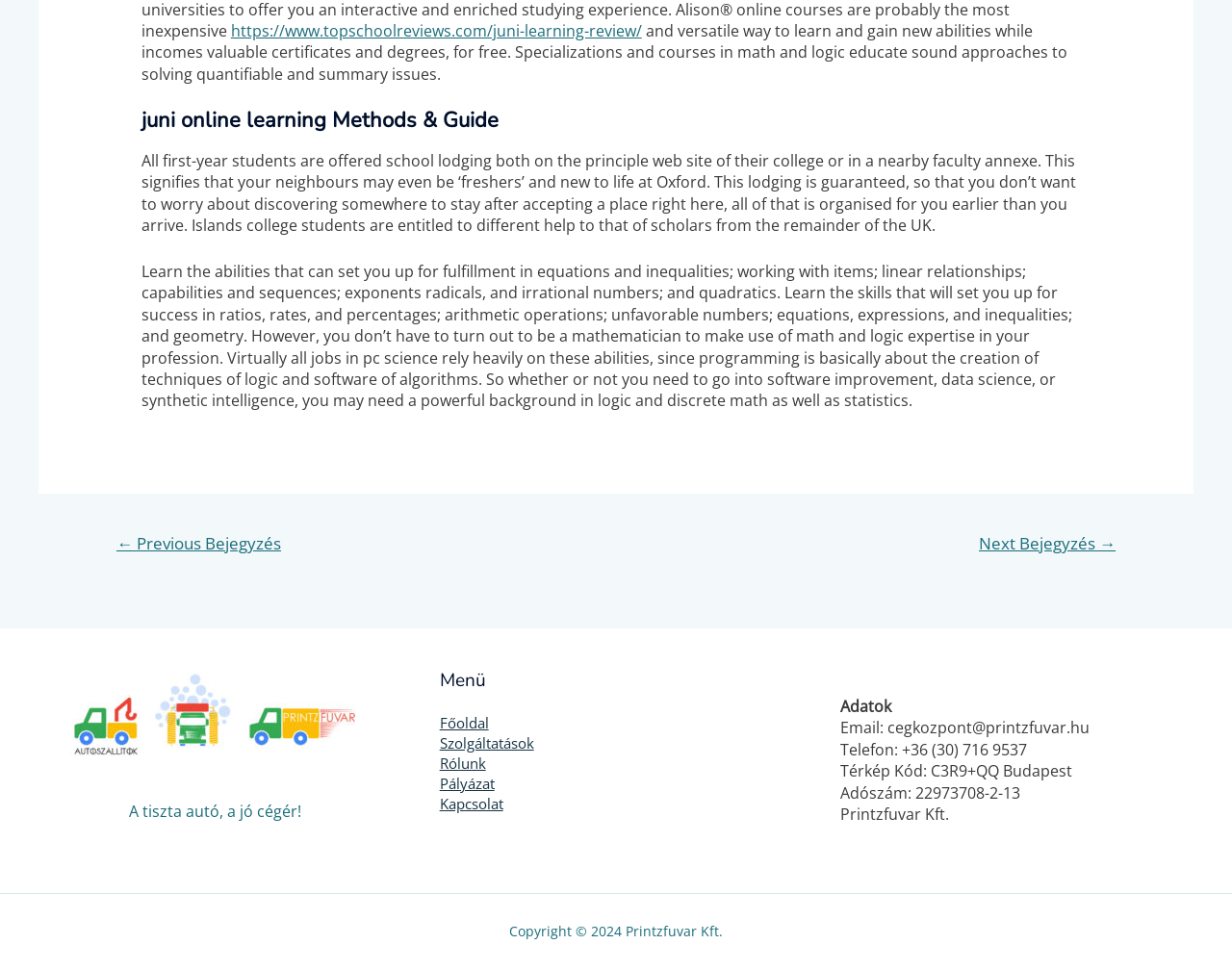What is the navigation section called in the footer?
Using the screenshot, give a one-word or short phrase answer.

Menü